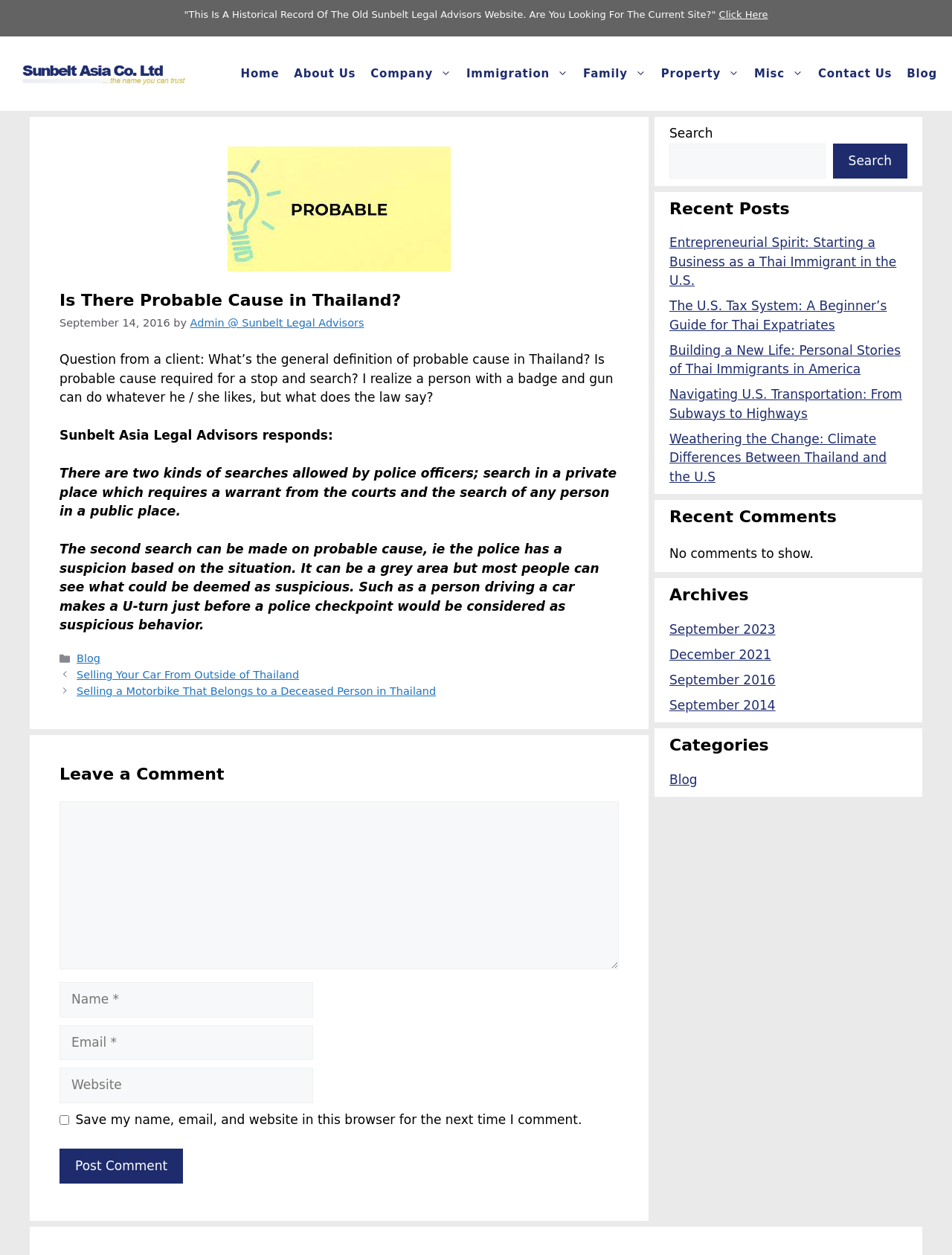Please indicate the bounding box coordinates for the clickable area to complete the following task: "Click the 'Home' link". The coordinates should be specified as four float numbers between 0 and 1, i.e., [left, top, right, bottom].

[0.245, 0.041, 0.301, 0.076]